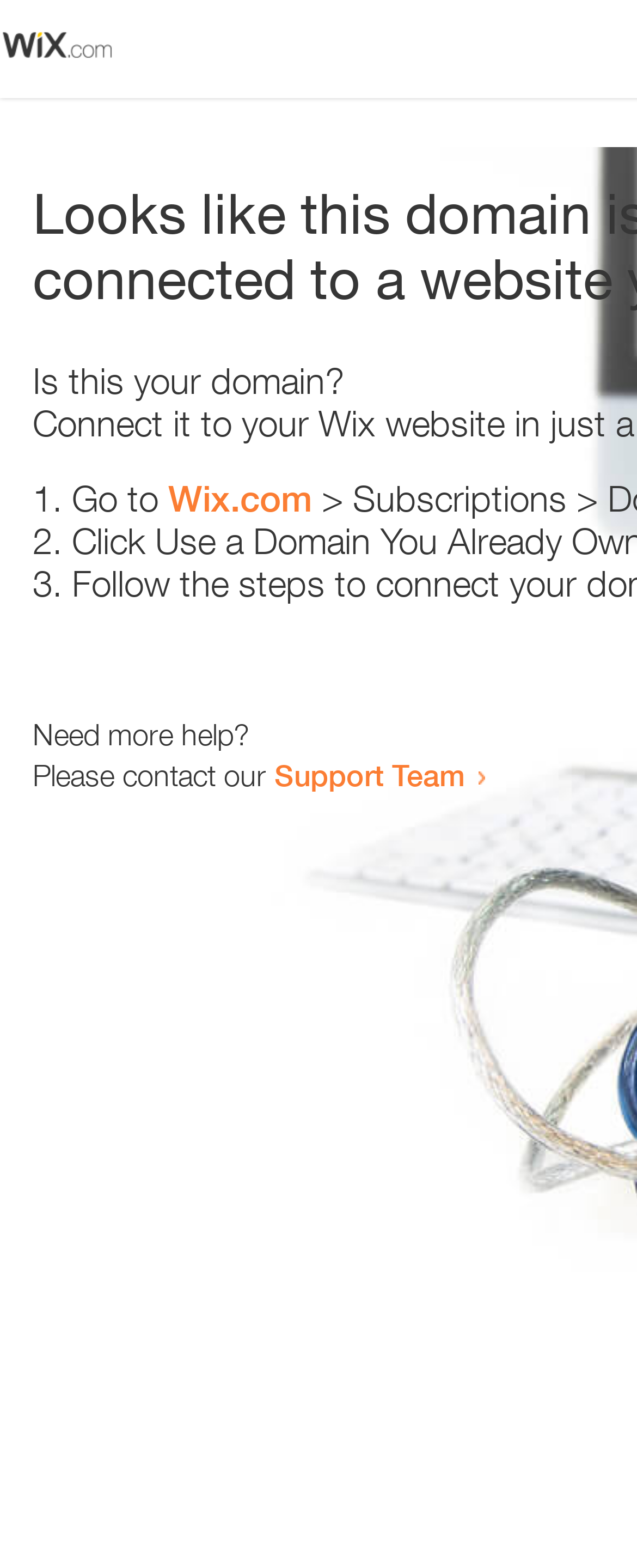Reply to the question with a brief word or phrase: What is the tone of the webpage?

Helpful